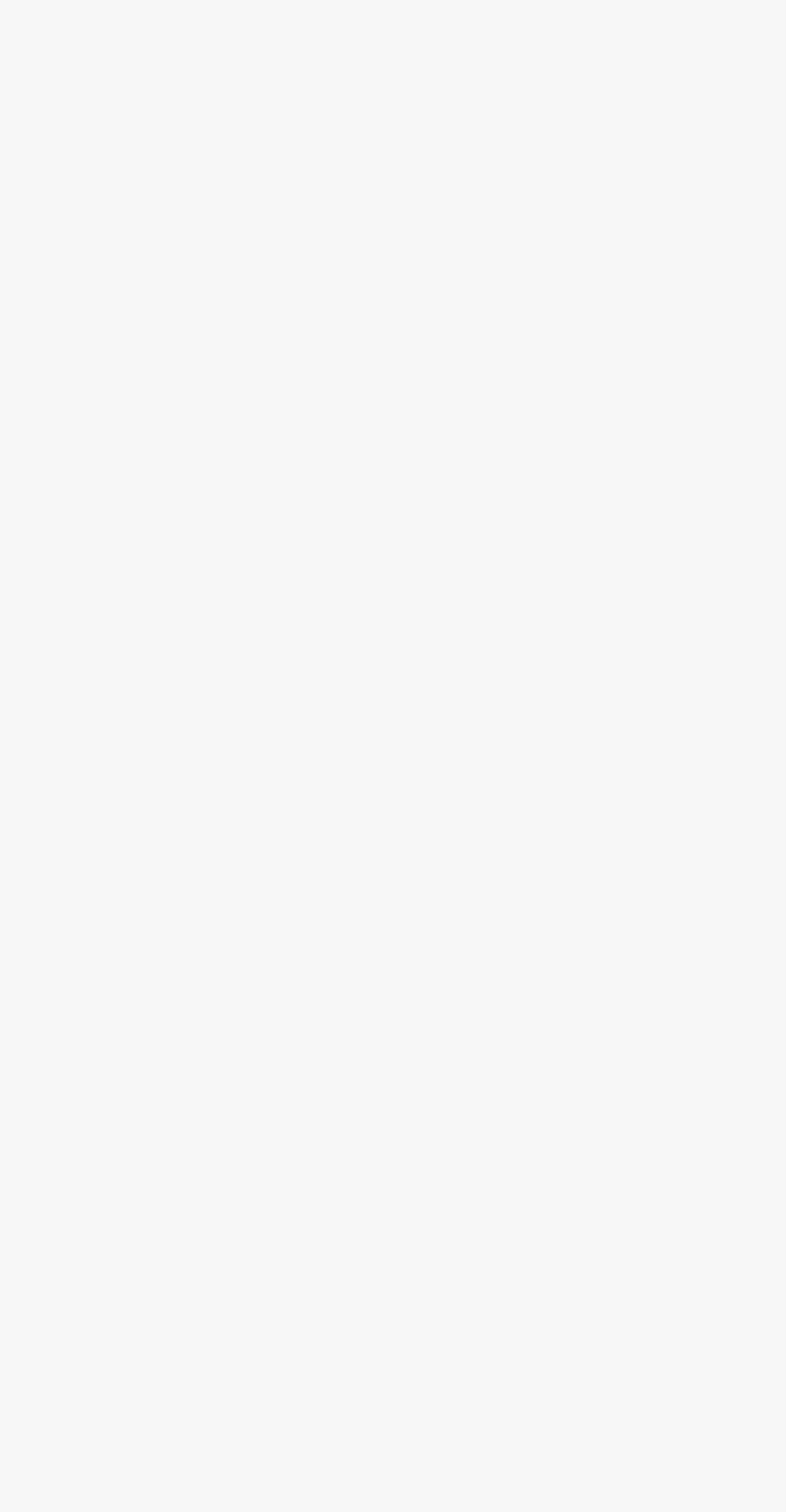Determine the bounding box coordinates of the clickable region to follow the instruction: "Check 'Customer Training'".

[0.103, 0.239, 0.354, 0.258]